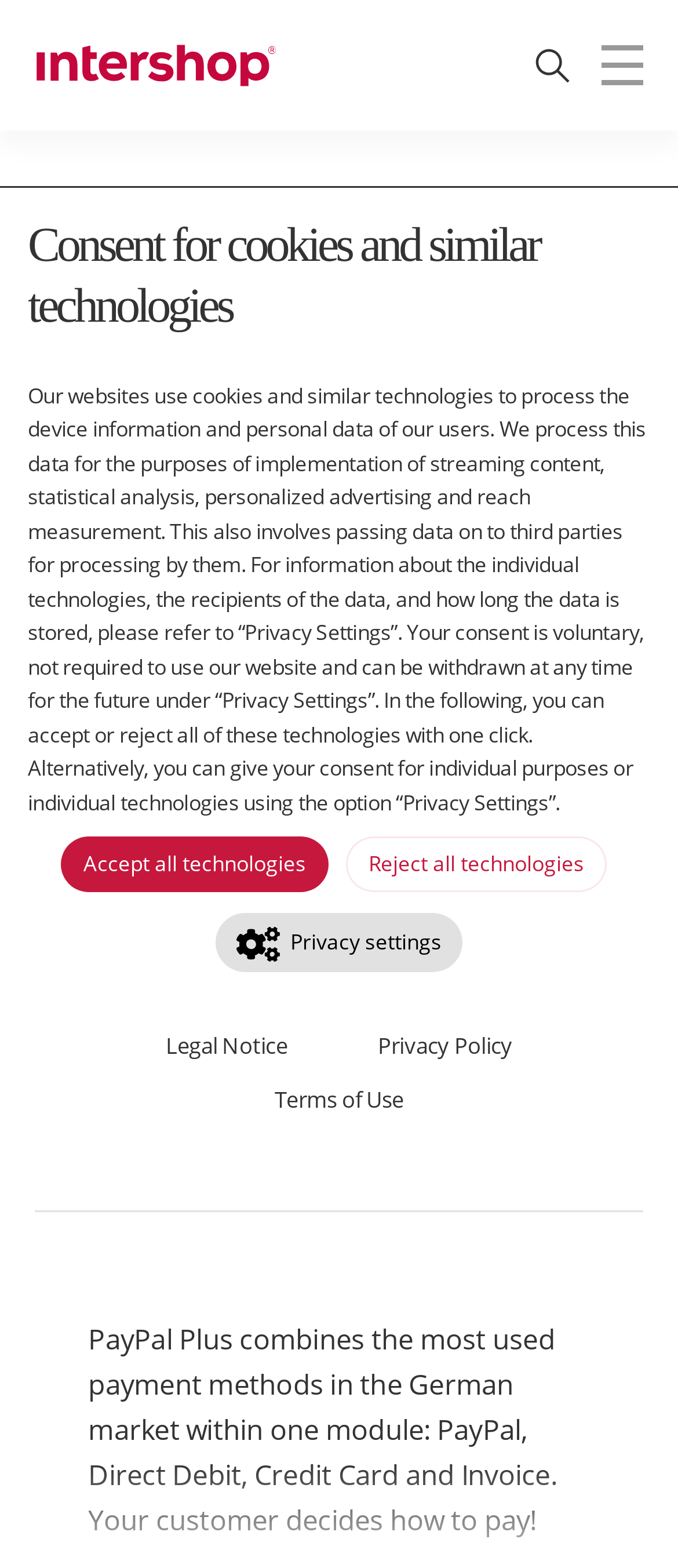Present a detailed account of what is displayed on the webpage.

The webpage is about PayPal Plus, a digital payment solution. At the top, there is a logo of Intershop Communications AG, accompanied by a button and an image. Below the logo, there is a search bar with a submit button and a magnifying glass icon.

On the left side, there is a section with links to "Customer Stories", "Webinars on demand", "Whitepapers", and "Platform Information". Above this section, there is a heading "Recommended Pages".

In the center of the page, there is a prominent section about PayPal Plus, with a heading "PayPal PLUS" and a description of the service. Below the description, there is a call-to-action button "Learn more".

On the right side, there is a section with links to "SOLUTIONS" and "EXTENSION". Above this section, there is a button with no text.

At the bottom of the page, there are three links to "Legal Notice", "Privacy Policy", and "Terms of Use". Above these links, there is a section about cookies and similar technologies, with a long description and buttons to accept or reject all technologies.

There are several images on the page, including the Intershop Communications AG logo, a magnifying glass icon, and other icons.